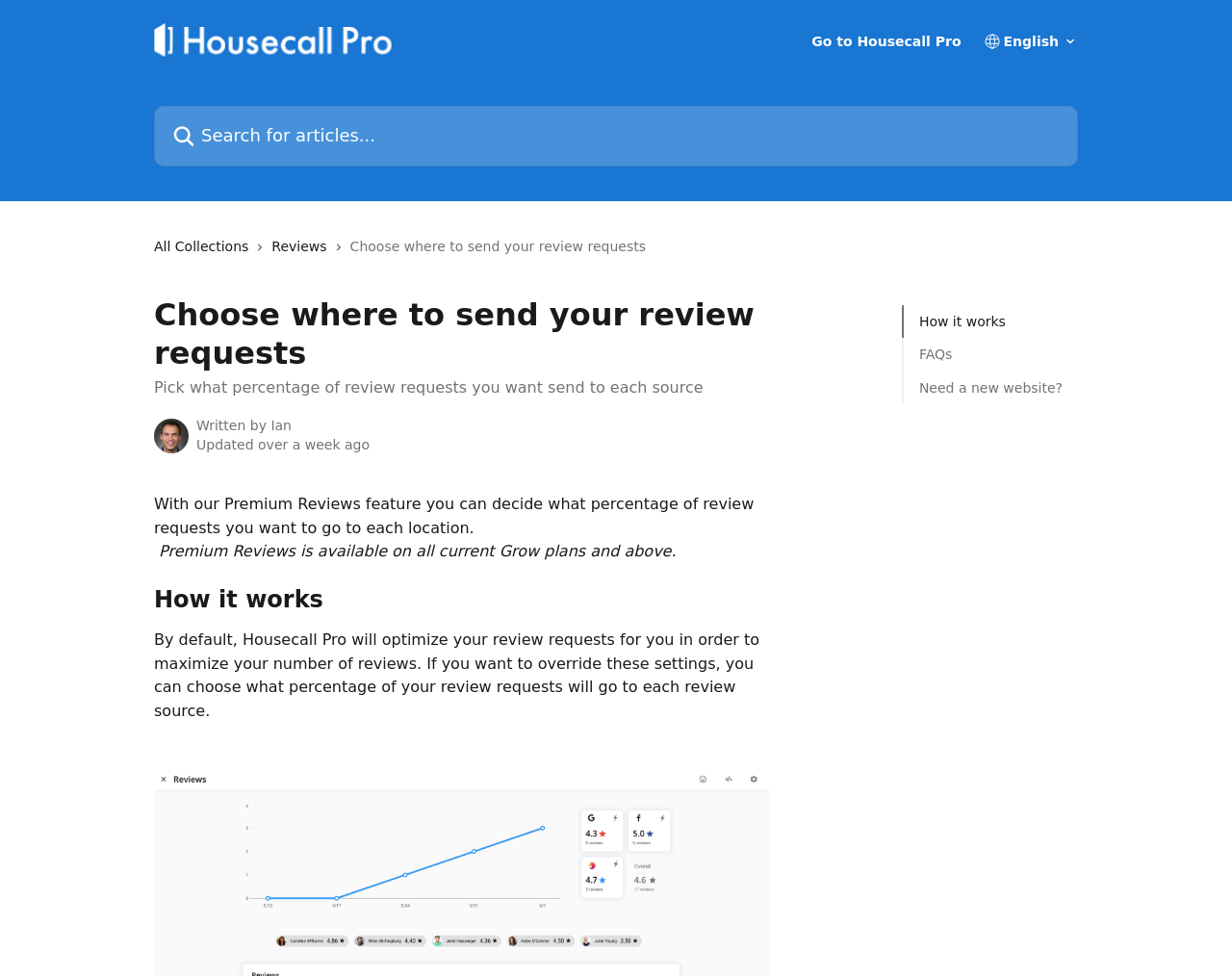Create a detailed summary of the webpage's content and design.

This webpage is from the Housecall Pro Help Center, and its main topic is about choosing where to send review requests. At the top, there is a header section with a logo of Housecall Pro Help Center on the left, a link to go back to Housecall Pro on the right, and a search bar in the middle. Below the header, there are three links: "How it works", "FAQs", and "Need a new website?".

On the left side, there is a navigation menu with links to "All Collections", "Reviews", and others. Each link has a small icon next to it. The main content of the page starts with a heading "Choose where to send your review requests" and a brief description below it. There is an image of an avatar, Ian, on the left, with text "Written by" and "Updated over a week ago" next to it.

The main content is divided into sections. The first section explains the Premium Reviews feature, which allows users to decide what percentage of review requests to send to each location. The second section has a heading "How it works" and a detailed description of how Housecall Pro optimizes review requests and how users can override these settings. At the bottom, there is a link to further information or resources.